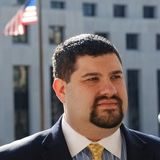Describe the image with as much detail as possible.

The image features a man with a neatly groomed beard and short hair, dressed in a dark suit and a pale yellow tie, exuding a professional demeanor. He is standing outdoors, with a background that suggests an urban setting, characterized by brick buildings and the flag of the United States visible in the upper left corner of the frame. The photograph is indicative of a serious or formal occasion, possibly related to a legal or governmental context, given the man's attire and setting. This image is associated with a question-and-answer forum where he is identified as Daniel Gross, who has contributed legal insights on various topics. He is noted for providing answers to legal queries and is actively engaged in discussions regarding American law, particularly focusing on constitutional issues.